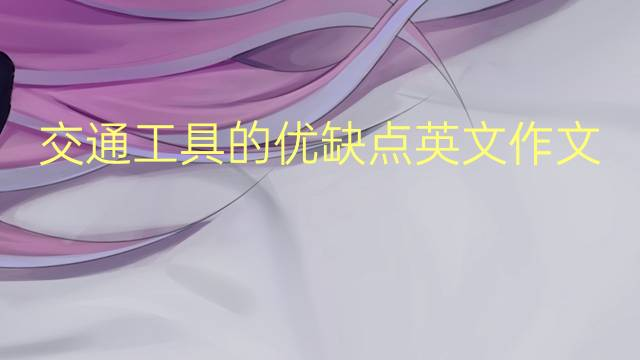Reply to the question with a brief word or phrase: What is the likely target audience of the content?

Fourth-grade students